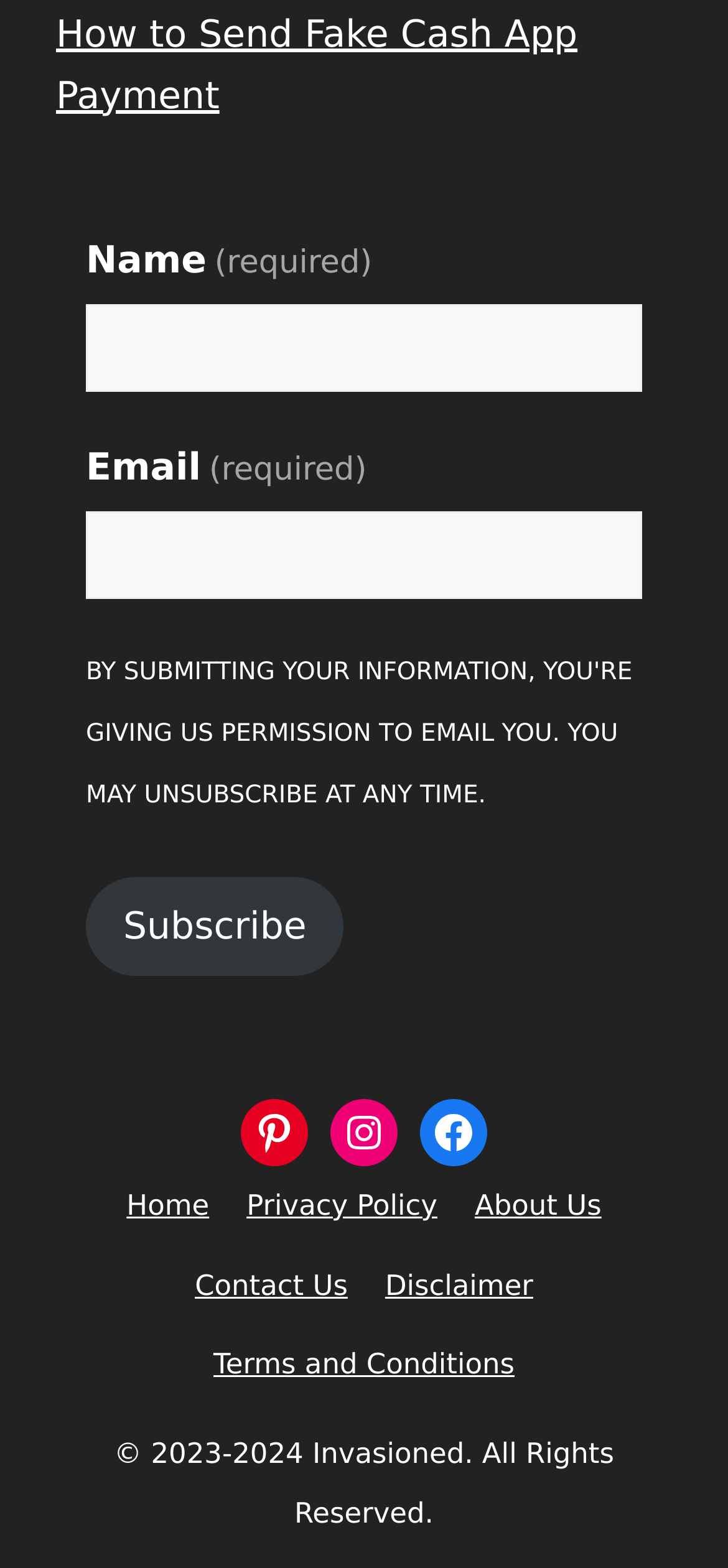Please identify the bounding box coordinates of the element's region that I should click in order to complete the following instruction: "Learn more about the Nation of Curious Minds". The bounding box coordinates consist of four float numbers between 0 and 1, i.e., [left, top, right, bottom].

None